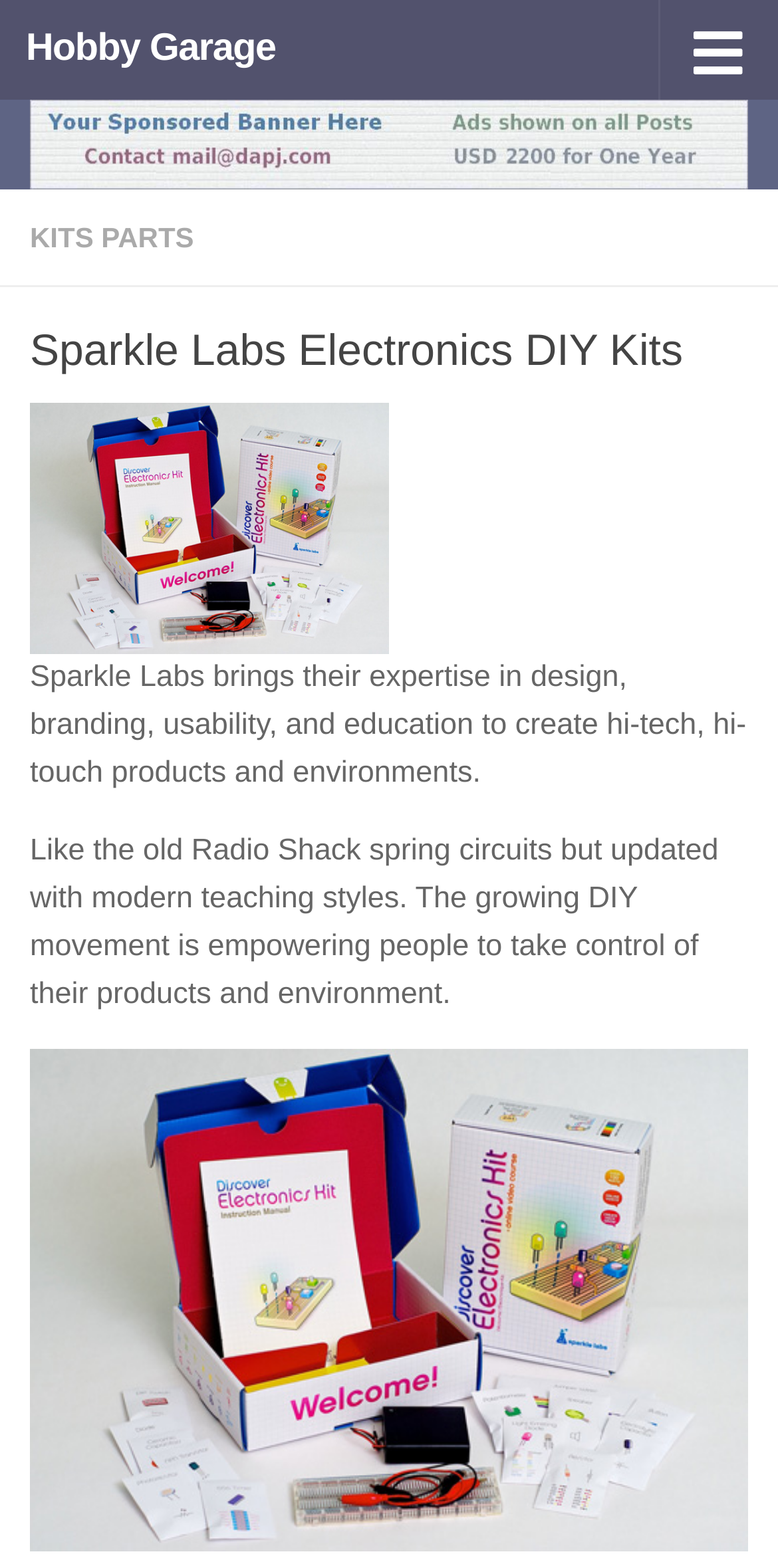Locate and extract the text of the main heading on the webpage.

Sparkle Labs Electronics DIY Kits